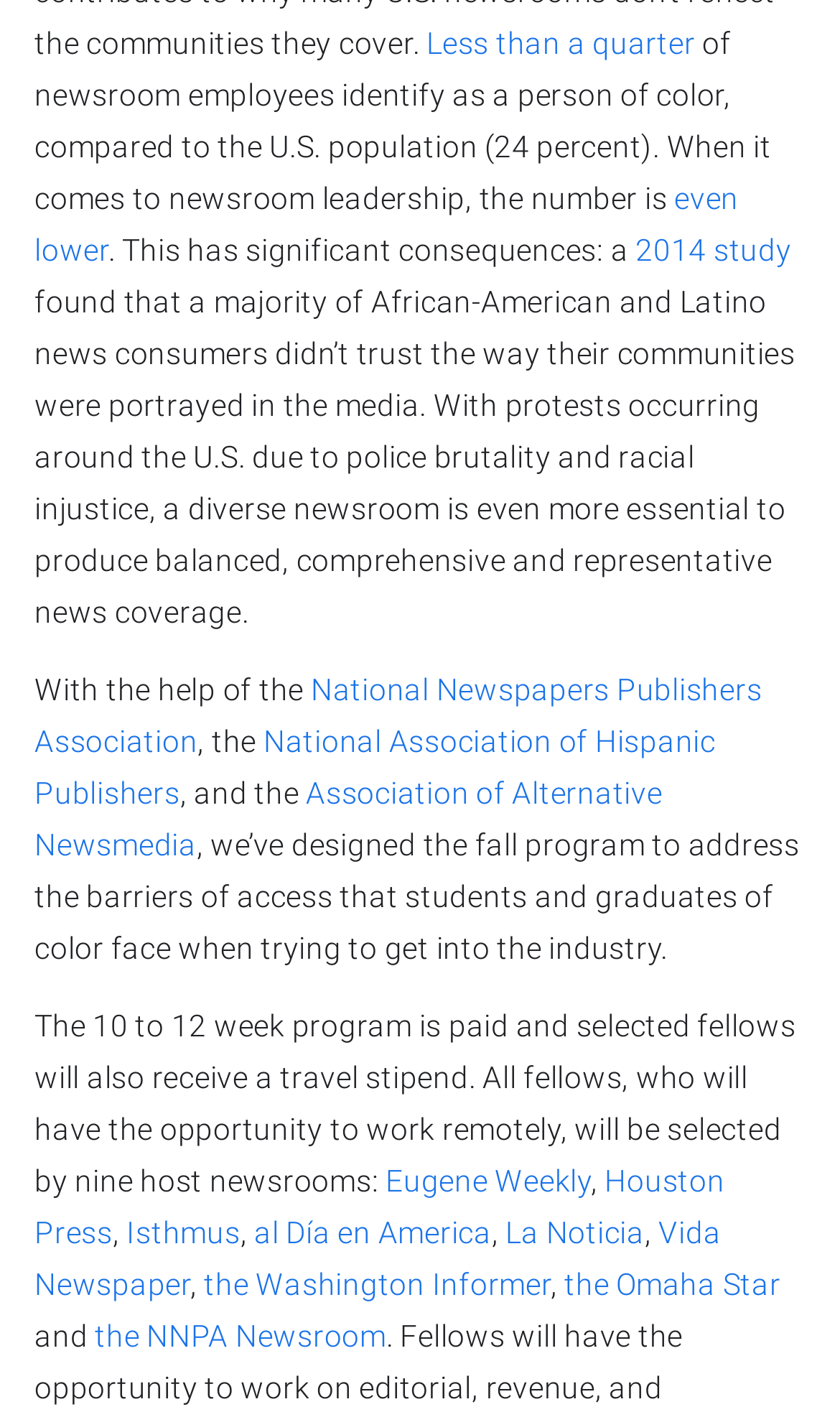What percentage of newsroom employees identify as a person of color?
Based on the image, give a concise answer in the form of a single word or short phrase.

Less than 24 percent